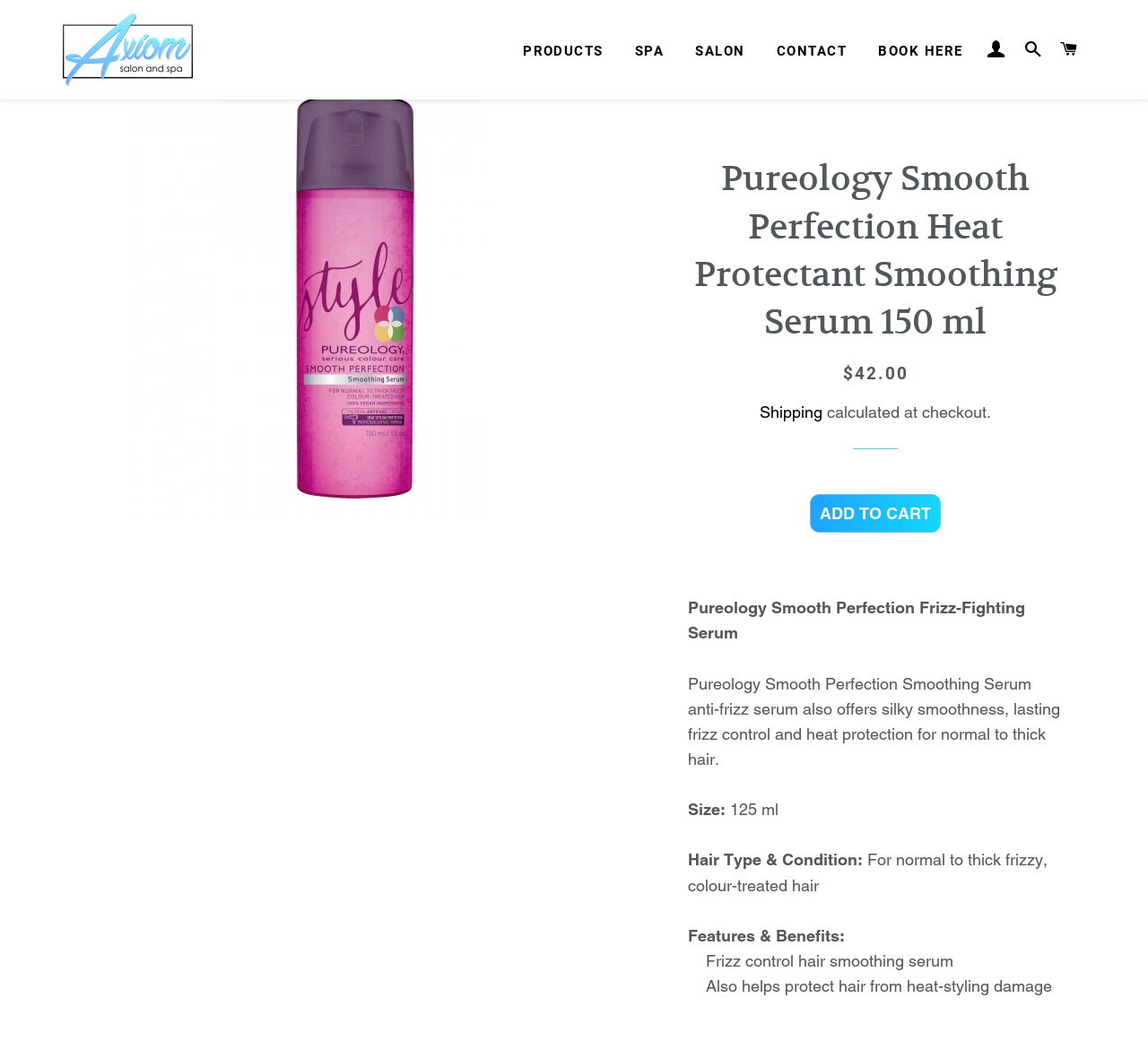Please identify the bounding box coordinates of where to click in order to follow the instruction: "Click on the link to oppose the anti-trade union laws".

None